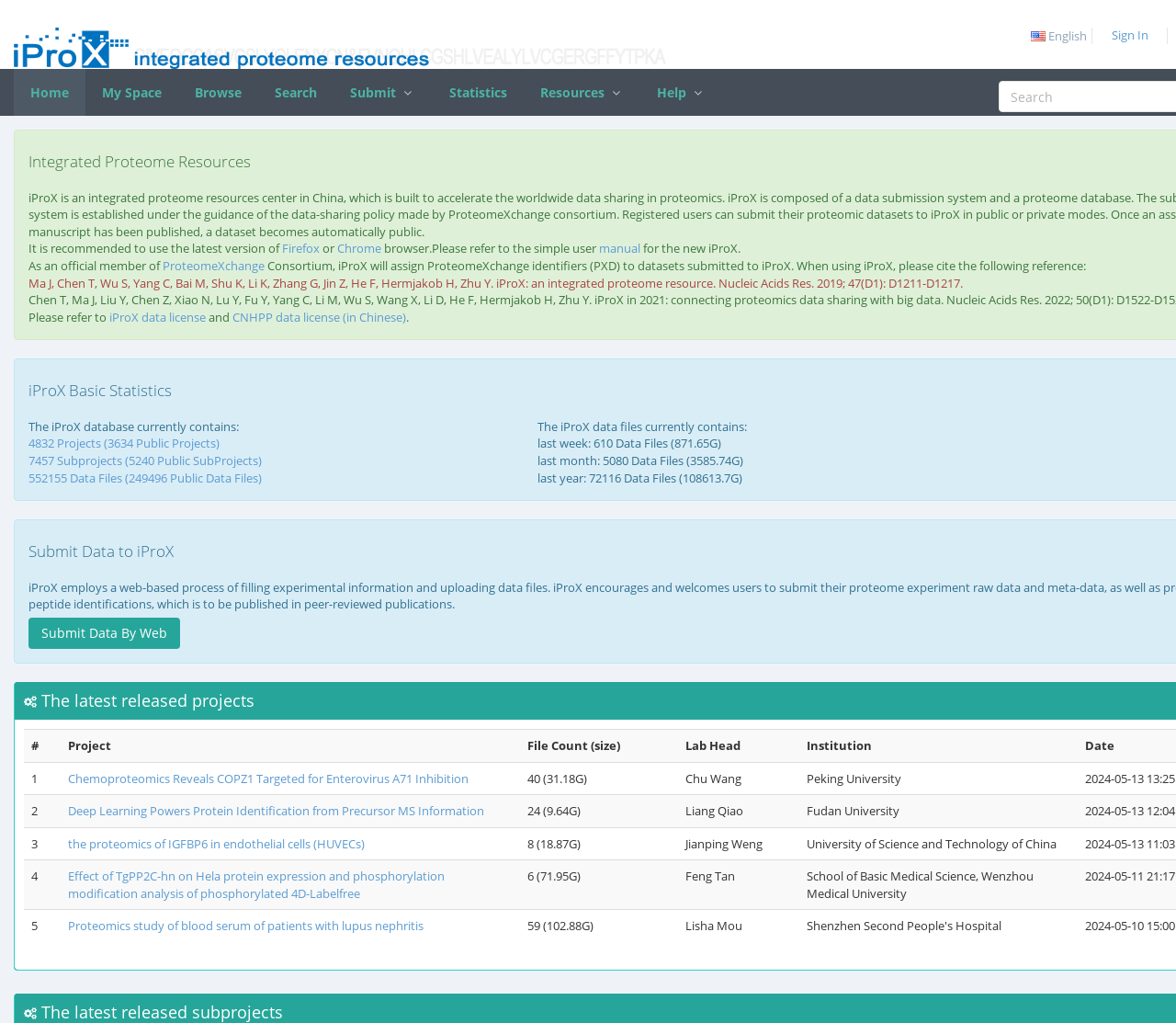Describe every aspect of the webpage in a detailed manner.

The webpage is titled "iProX - integrated Proteome resources". At the top left corner, there is a logo image. On the top right corner, there are links to "English", "Sign In", and other navigation options. Below the logo, there is a horizontal navigation bar with links to "Home", "My Space", "Browse", "Search", "Submit", "Statistics", "Resources", and "Help".

Below the navigation bar, there is a message recommending the use of the latest version of Firefox or Chrome browsers. It also provides a link to a simple user manual. Next to this message, there is a statement about iProX being an official member of the ProteomeXchange Consortium, which assigns ProteomeXchange identifiers (PXD) to datasets submitted to iProX.

On the left side of the page, there is a section with statistics about the iProX database, including the number of projects, subprojects, and data files. Below this section, there is a link to submit data by web.

The main content of the page is a table displaying the latest released projects. The table has columns for project ID, project name, file count and size, lab head, and institution. Each row represents a project, and the project names are links to more information. There are five projects listed in the table.

At the bottom of the page, there are links to the iProX data license and the CNHPP data license (in Chinese).